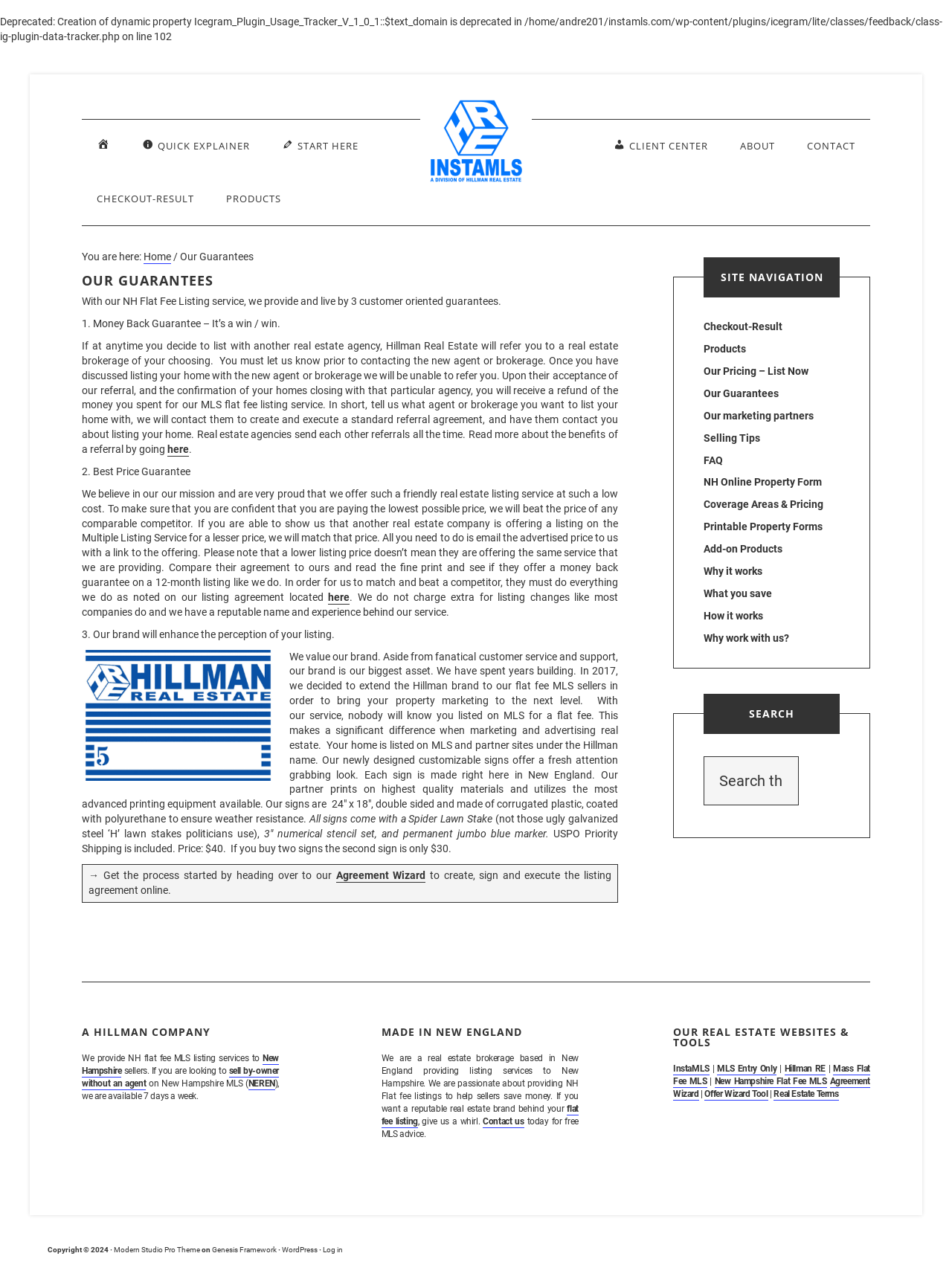Generate a comprehensive caption for the webpage you are viewing.

This webpage is about a real estate company that provides flat fee MLS listing services to sellers in New Hampshire. The company, Hillman Real Estate, emphasizes its commitment to customer support and offers three guarantees to its clients: a money-back guarantee, a best price guarantee, and a guarantee that their brand will enhance the perception of the client's listing.

At the top of the page, there is a navigation menu with links to different sections of the website, including "Home", "Quick Explainer", "Start Here", "Checkout-Result", "Products", and more. Below the navigation menu, there is a main content area that explains the company's guarantees and services.

The first guarantee, the money-back guarantee, is explained in detail, stating that if a client decides to list with another real estate agency, Hillman Real Estate will refer them to a real estate brokerage of their choosing and provide a refund of the money spent on their MLS flat fee listing service.

The second guarantee, the best price guarantee, promises to beat the price of any comparable competitor. The company will match the price of another real estate company if they offer a listing on the Multiple Listing Service for a lesser price.

The third guarantee, the guarantee that their brand will enhance the perception of the client's listing, is also explained. The company values its brand and has spent years building it. They offer customizable signs, online listing agreements, and other services to help clients market their properties.

On the right side of the page, there is a sidebar with links to various sections of the website, including "SITE NAVIGATION", "SEARCH", and "A HILLMAN COMPANY". The sidebar also includes a search box and a button to search the website.

At the bottom of the page, there is a section that explains the company's mission and values, stating that they are a real estate brokerage based in New England that provides listing services to New Hampshire. They are passionate about providing NH Flat fee listings to help sellers save money.